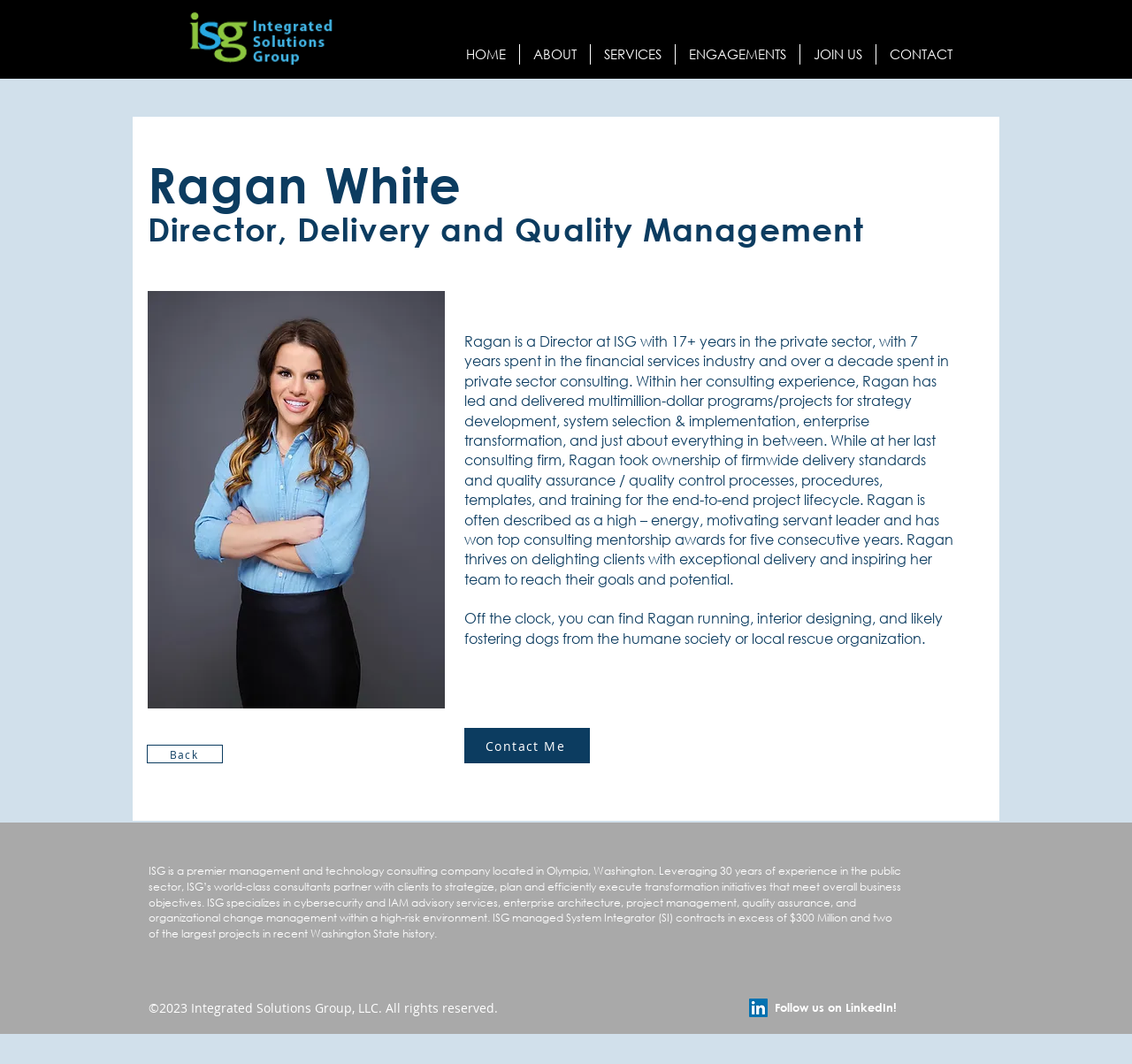Determine the bounding box coordinates of the clickable region to execute the instruction: "Follow ISG on LinkedIn". The coordinates should be four float numbers between 0 and 1, denoted as [left, top, right, bottom].

[0.662, 0.938, 0.678, 0.956]